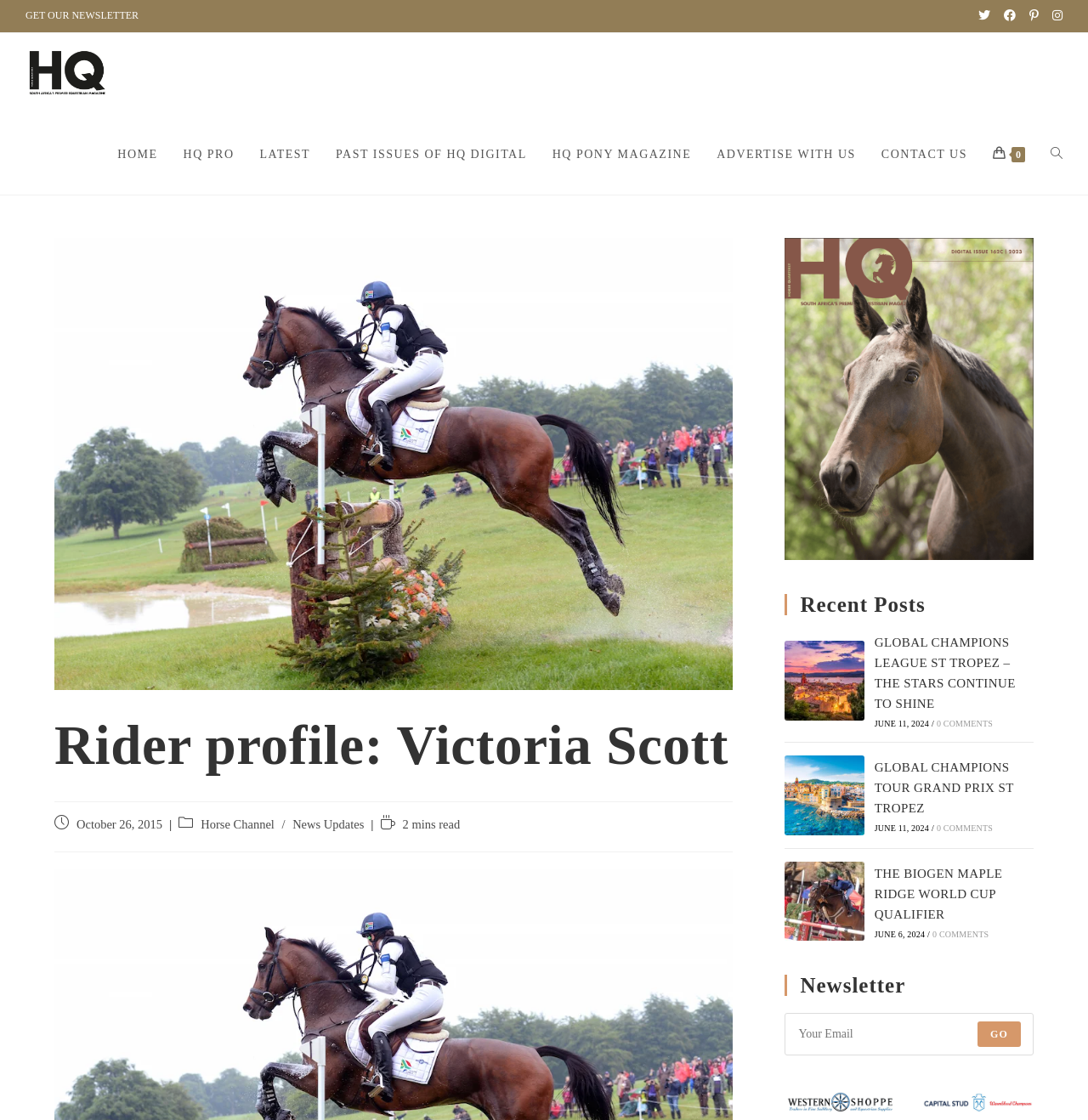Please identify the bounding box coordinates of the element on the webpage that should be clicked to follow this instruction: "View Victoria Scott's rider profile". The bounding box coordinates should be given as four float numbers between 0 and 1, formatted as [left, top, right, bottom].

[0.05, 0.631, 0.674, 0.716]